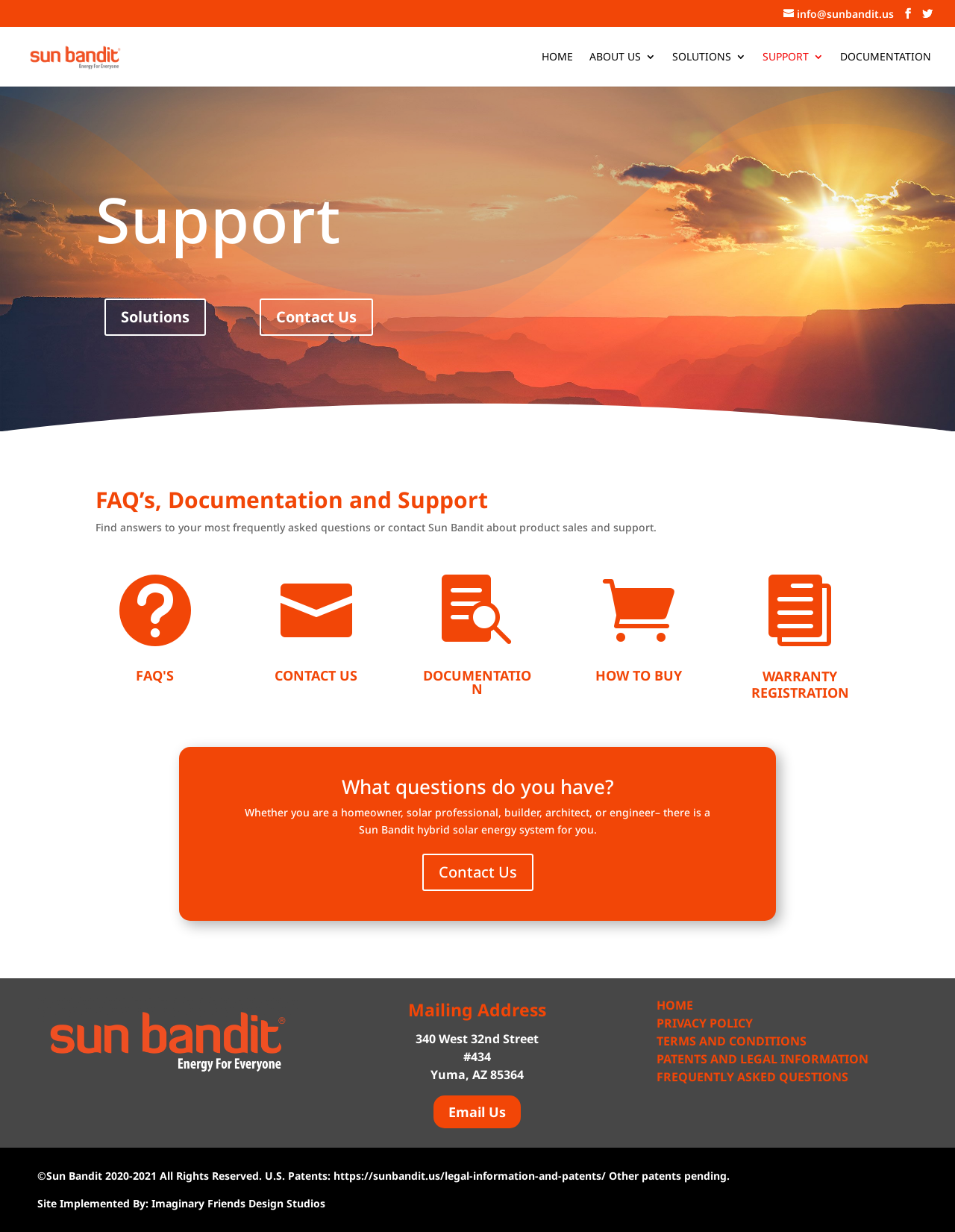Provide a comprehensive description of the webpage.

The webpage is titled "Support - Sun Bandit" and has a prominent logo of Sun Bandit at the top left corner, accompanied by a navigation menu with links to "HOME", "ABOUT US 3", "SOLUTIONS 3", "SUPPORT 3", and "DOCUMENTATION". 

Below the navigation menu, there is a heading "Support" followed by a section titled "FAQ’s, Documentation and Support" which provides a brief description of the support services offered by Sun Bandit. This section is divided into four columns, each with a heading and a brief description. The headings are "FAQ'S", "CONTACT US", "DOCUMENTATION", and "HOW TO BUY", with corresponding icons and short descriptions.

Further down, there is a section with a heading "What questions do you have?" followed by a paragraph of text describing the types of customers Sun Bandit caters to, and a link to "Contact Us 5". 

At the bottom of the page, there is a section with the company's mailing address, email link, and links to "HOME", "PRIVACY POLICY", "TERMS AND CONDITIONS", "PATENTS AND LEGAL INFORMATION", and "FREQUENTLY ASKED QUESTIONS". The page also displays the company's copyright information, patent details, and a credit to the design studio that implemented the site.